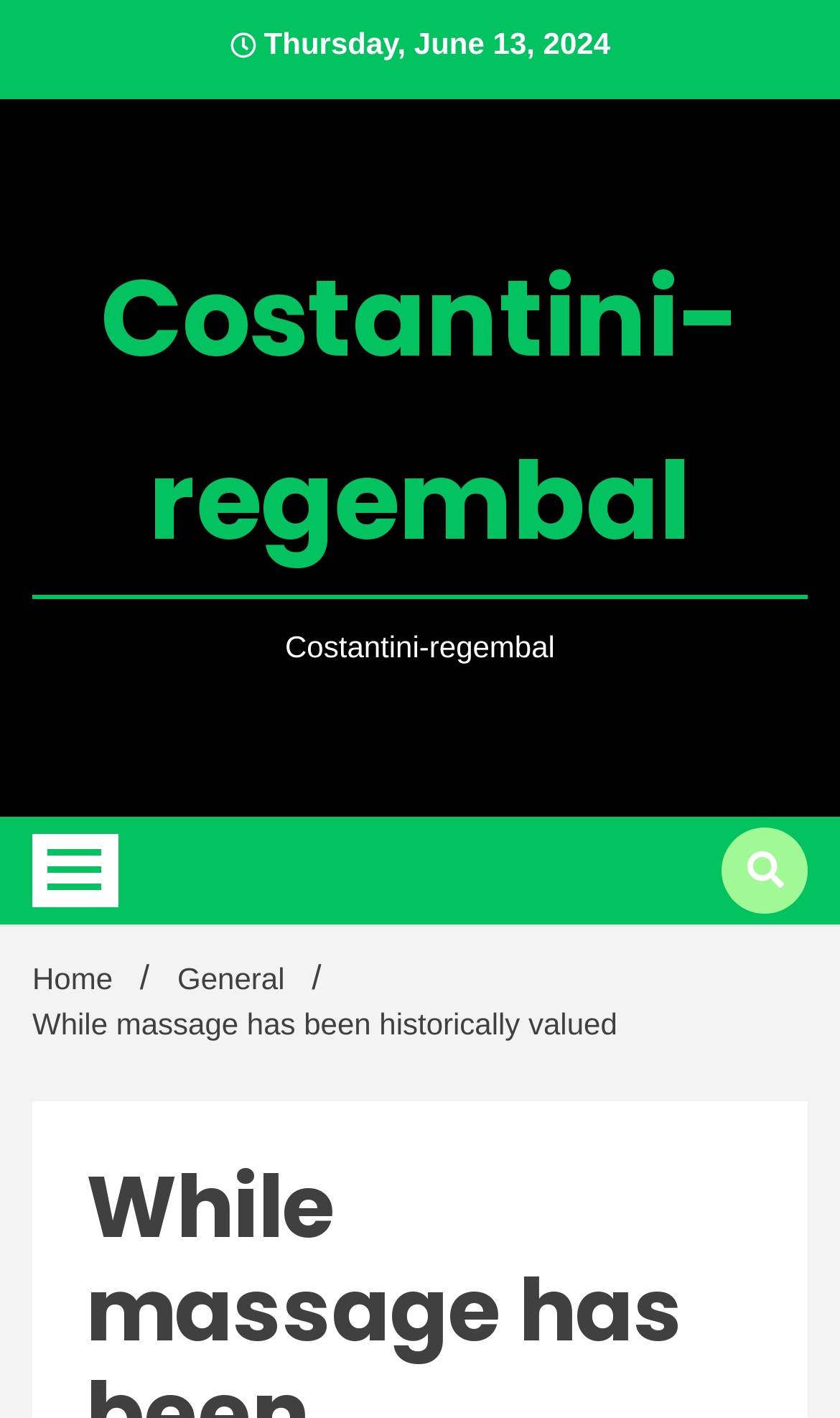Offer an extensive depiction of the webpage and its key elements.

The webpage appears to be about massage therapy, with a focus on its benefits and techniques. At the top of the page, there is a date displayed, "Thursday, June 13, 2024", which is positioned slightly to the right of the center. Below the date, there is a prominent heading that reads "Costantini-regembal", which spans almost the entire width of the page. This heading contains a link with the same text.

To the right of the heading, there are two buttons, one smaller and one larger, which are positioned vertically aligned. The smaller button is located near the top-right corner, while the larger button is situated near the bottom-right corner.

On the left side of the page, there is a navigation section labeled "Breadcrumbs", which contains three links: "Home /", "General /", and a static text "While massage has been historically valued". The links are arranged horizontally, with "Home /" being the first link, followed by "General /", and then the static text.

The static text "While massage has been historically valued" is a key element on the page, which seems to be the main topic or title of the webpage. It is positioned below the navigation section and spans about two-thirds of the page width.